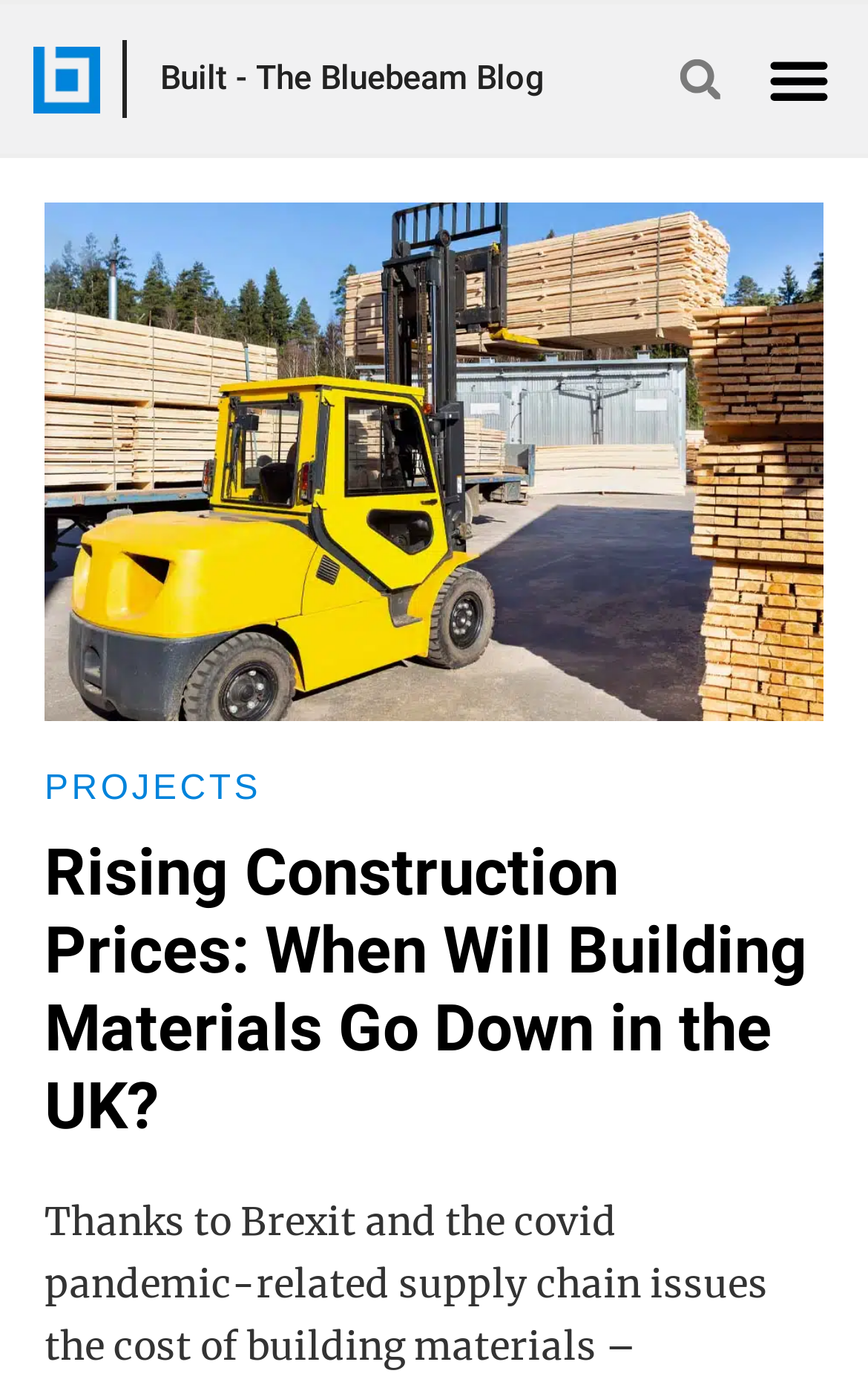Is there a search function on the webpage?
Give a one-word or short-phrase answer derived from the screenshot.

Yes